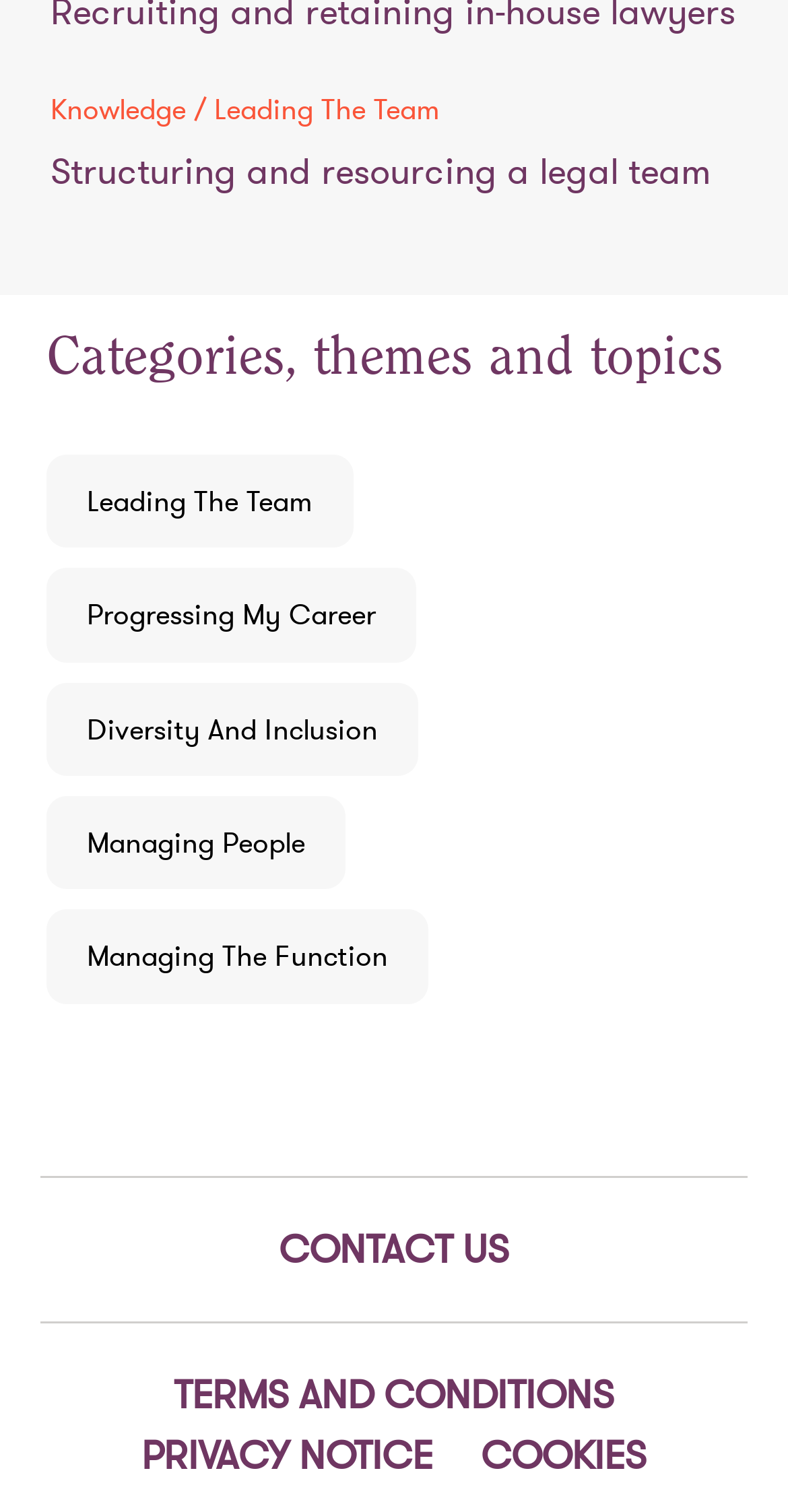With reference to the screenshot, provide a detailed response to the question below:
How many categories are listed on this webpage?

I counted the number of link elements under the 'Categories, themes and topics' heading and found 5 links: 'Leading The Team', 'Progressing My Career', 'Diversity And Inclusion', 'Managing People', and 'Managing The Function'.